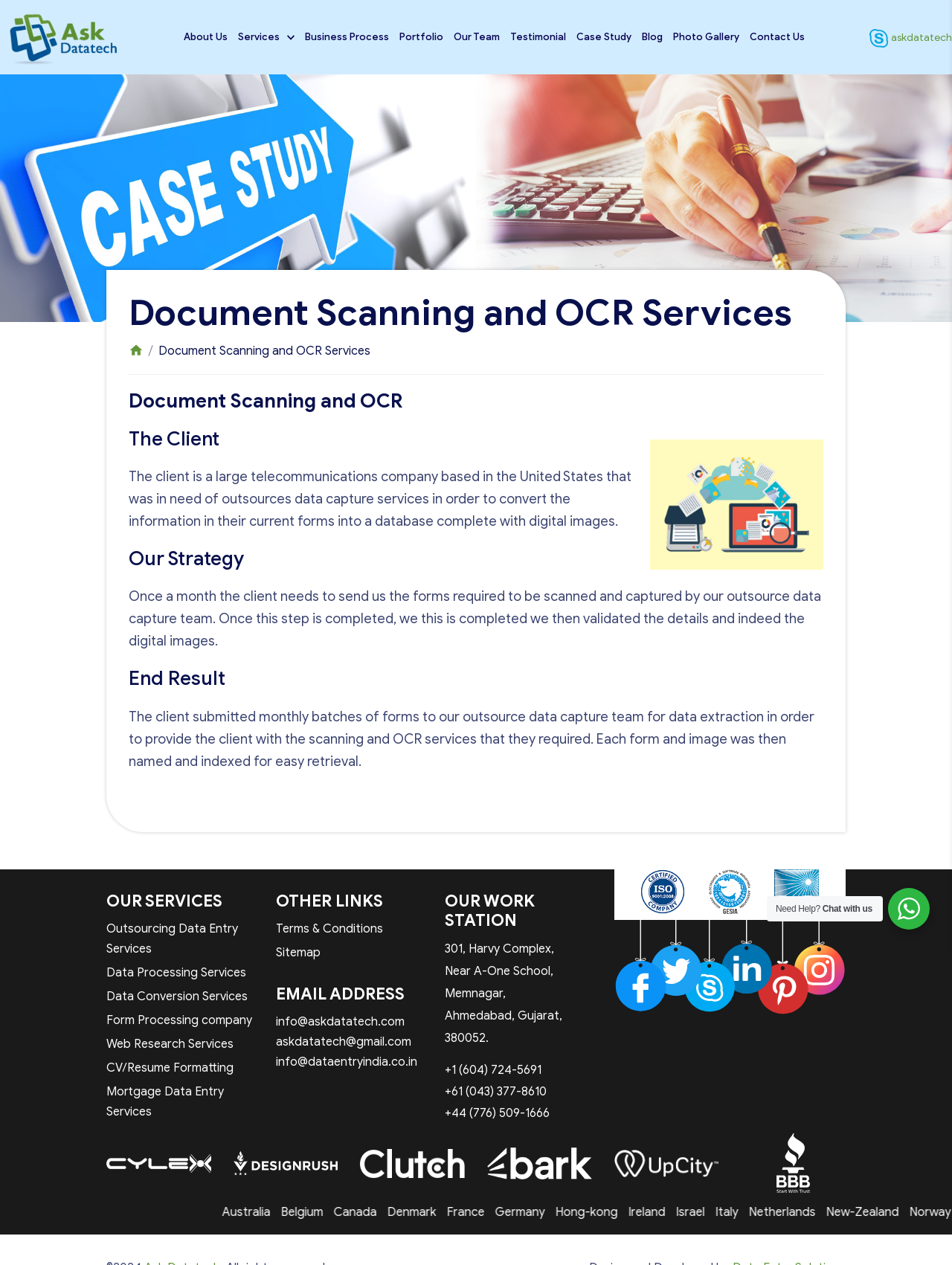Predict the bounding box for the UI component with the following description: "Contact Us".

[0.788, 0.022, 0.845, 0.037]